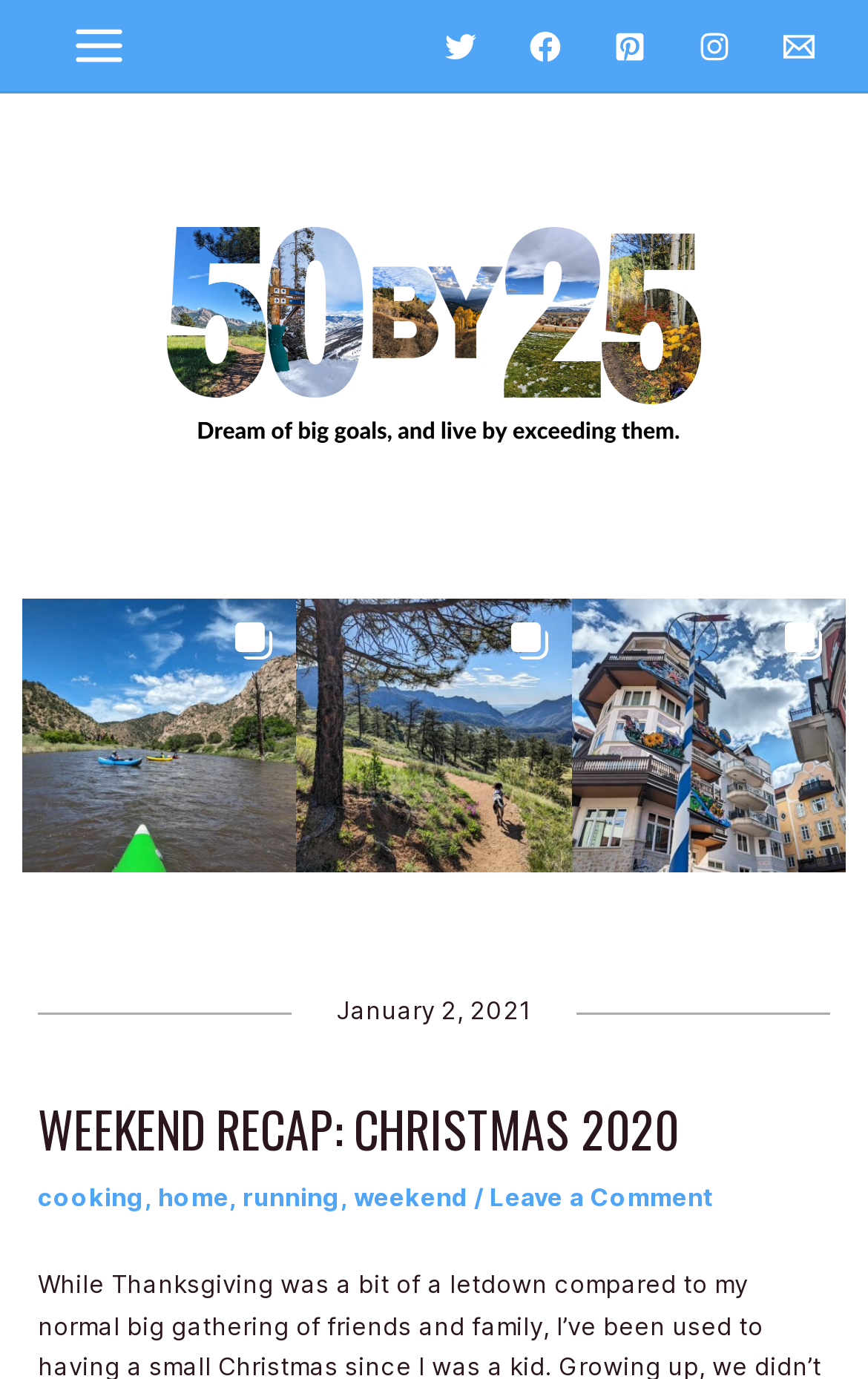Could you indicate the bounding box coordinates of the region to click in order to complete this instruction: "Click the MAIN MENU button".

[0.062, 0.0, 0.168, 0.067]